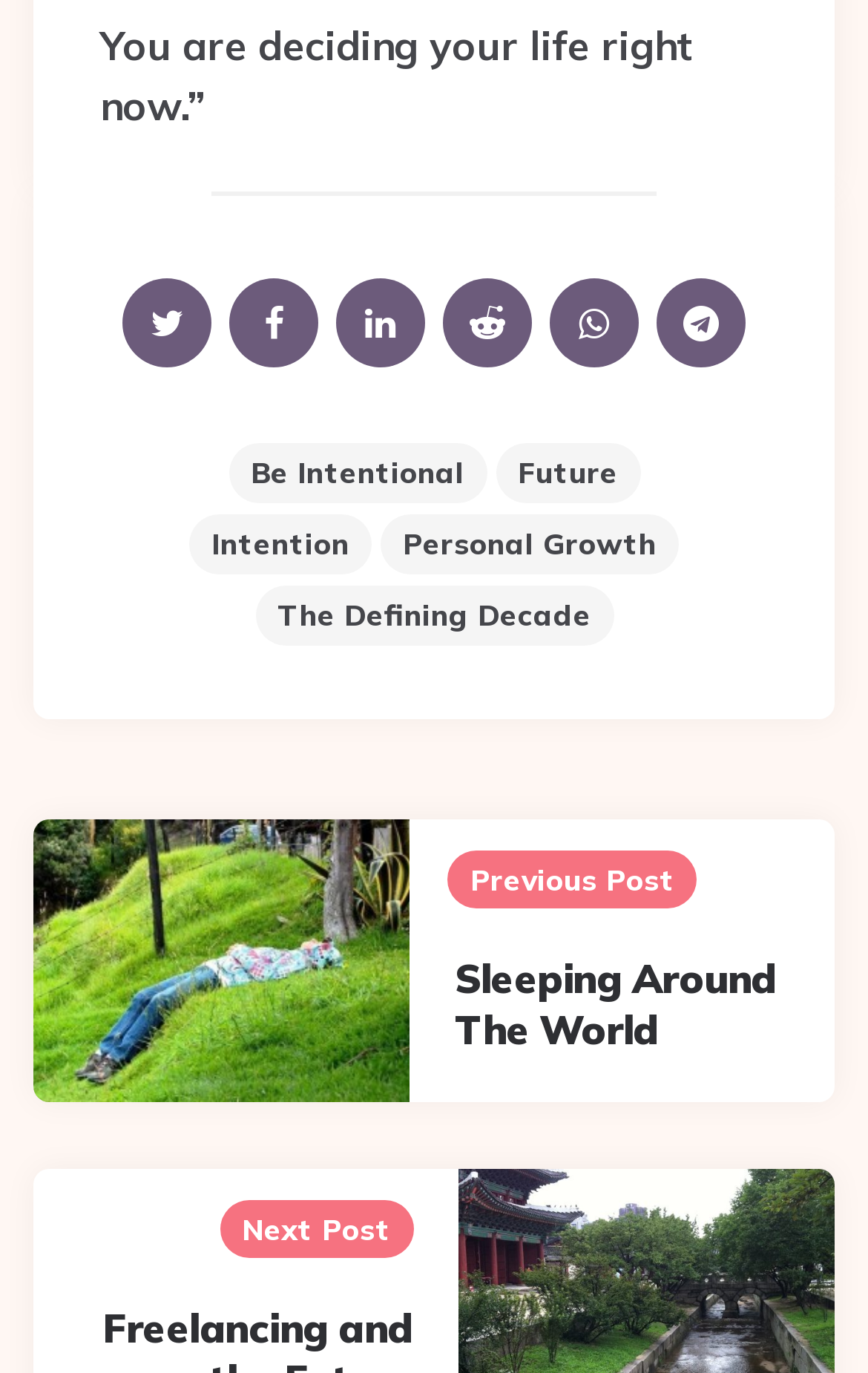Please provide a comprehensive response to the question below by analyzing the image: 
How many navigation links are in the footer?

I counted the number of link elements in the footer section that have text, excluding the social media links. There are 5 of them, with texts 'be intentional', 'future', 'intention', 'personal growth', and 'the defining decade'.